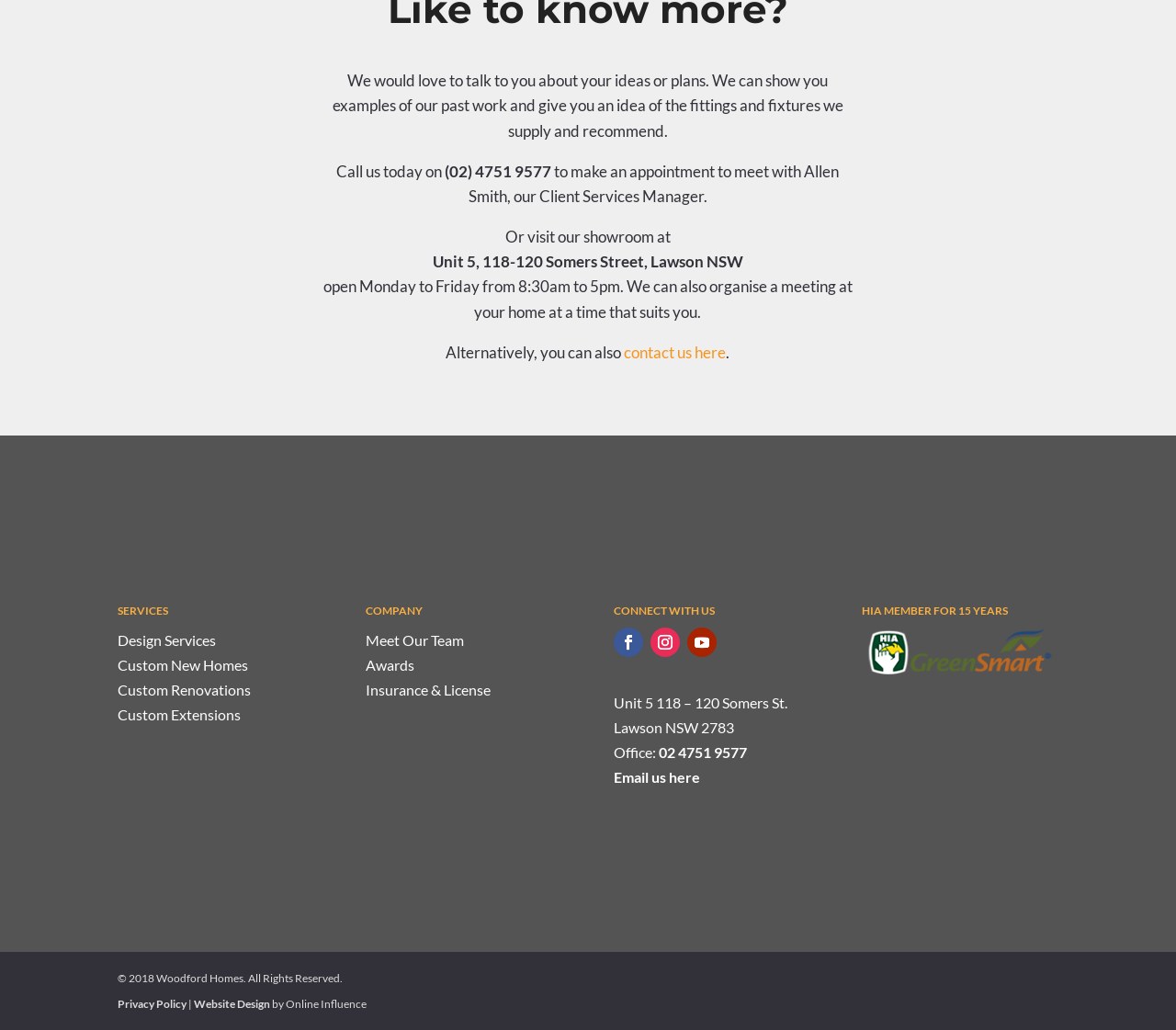Provide the bounding box coordinates of the section that needs to be clicked to accomplish the following instruction: "Click on Design Services."

[0.1, 0.613, 0.184, 0.63]